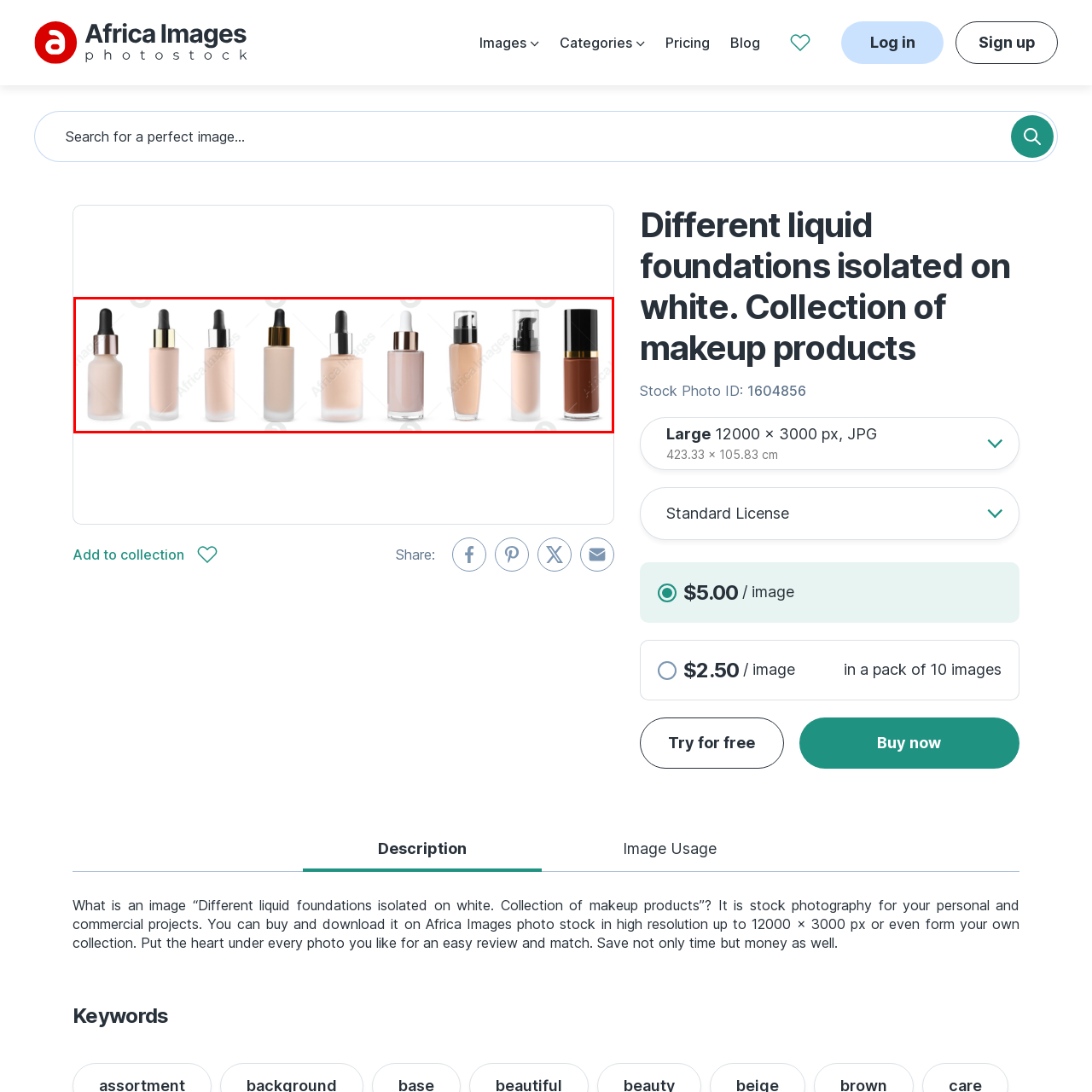Concentrate on the section within the teal border, What is the background color of the image? 
Provide a single word or phrase as your answer.

White